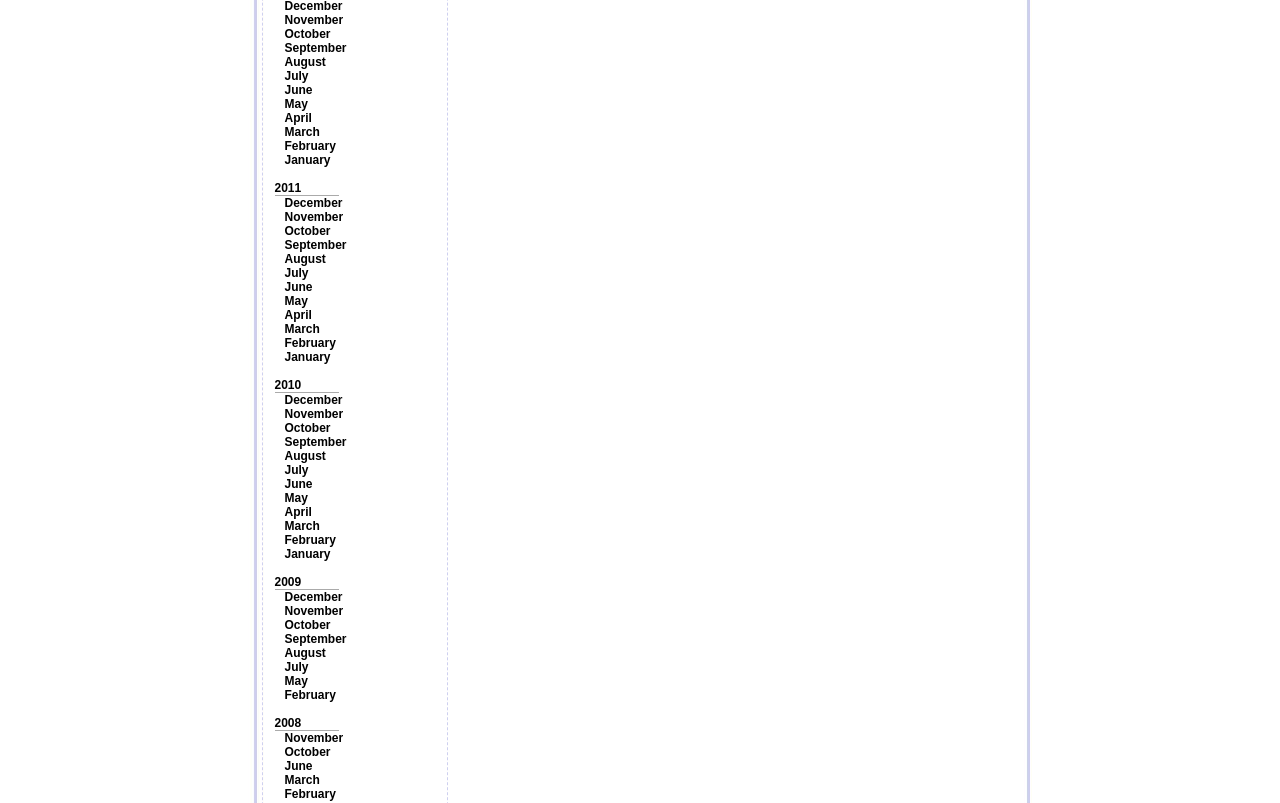Find the bounding box coordinates for the UI element whose description is: "October". The coordinates should be four float numbers between 0 and 1, in the format [left, top, right, bottom].

[0.222, 0.524, 0.258, 0.542]